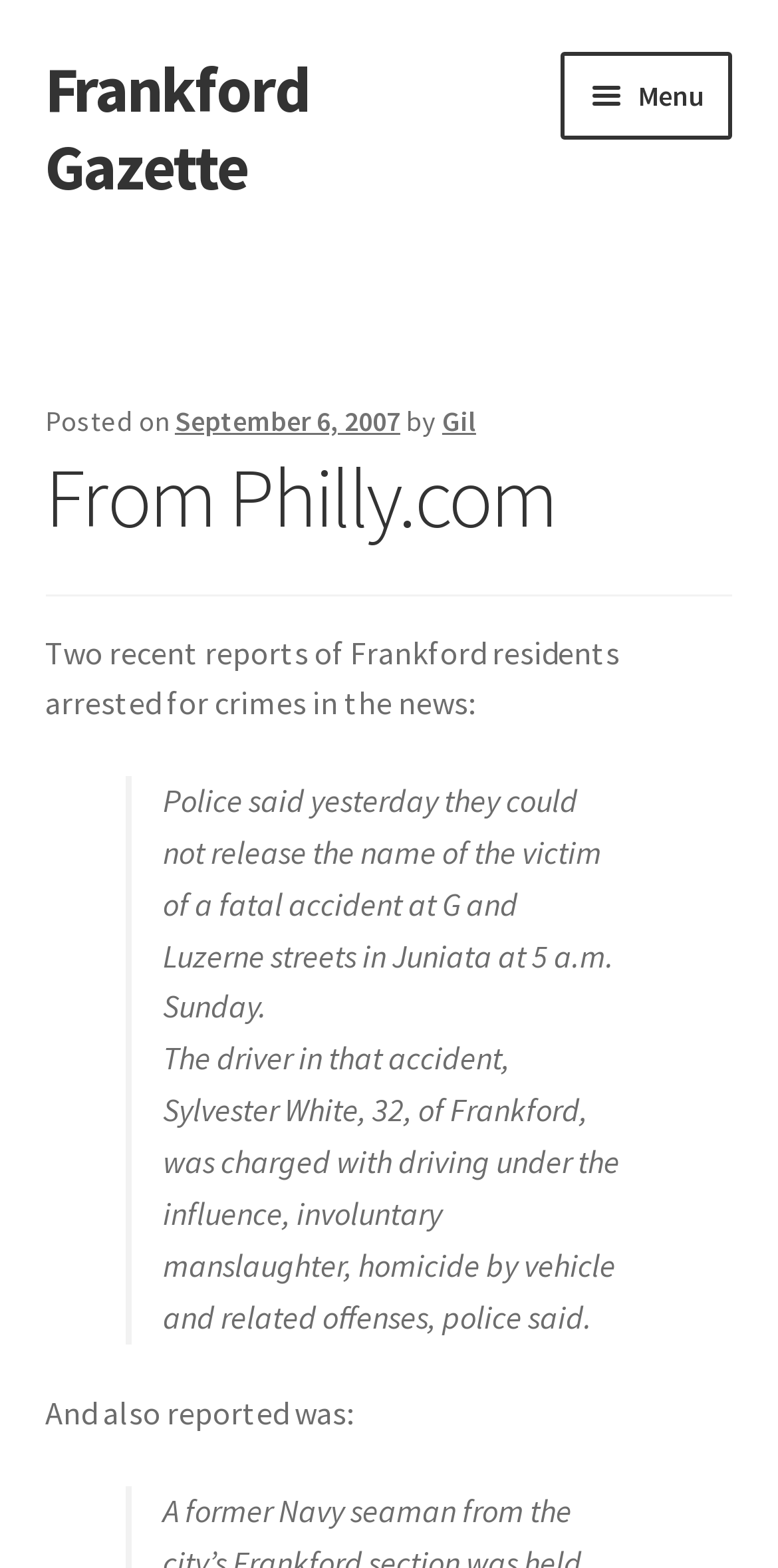Use a single word or phrase to answer the question:
What is the name of the driver involved in the fatal accident?

Sylvester White